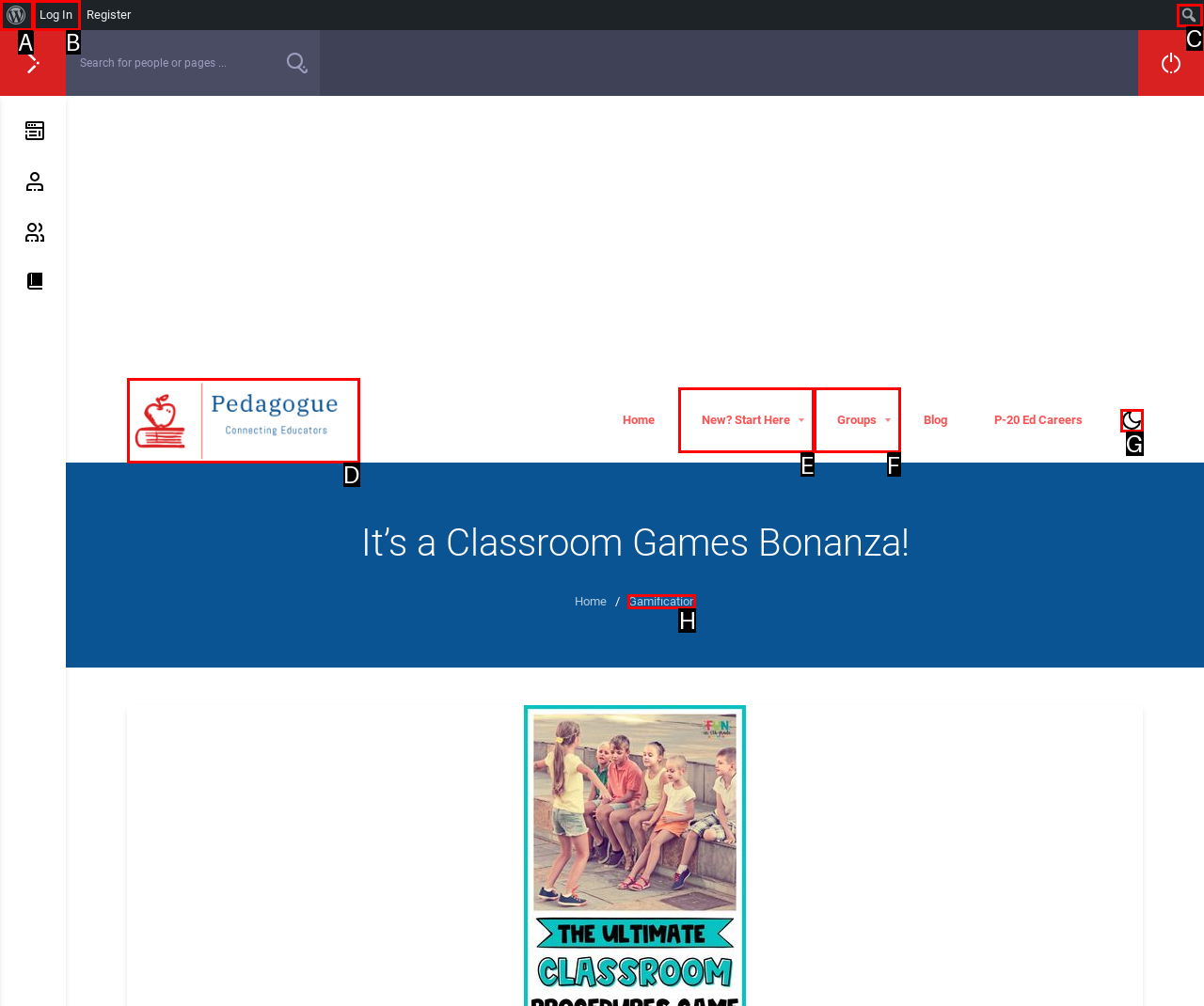Given the description: parent_node: Home, select the HTML element that matches it best. Reply with the letter of the chosen option directly.

D